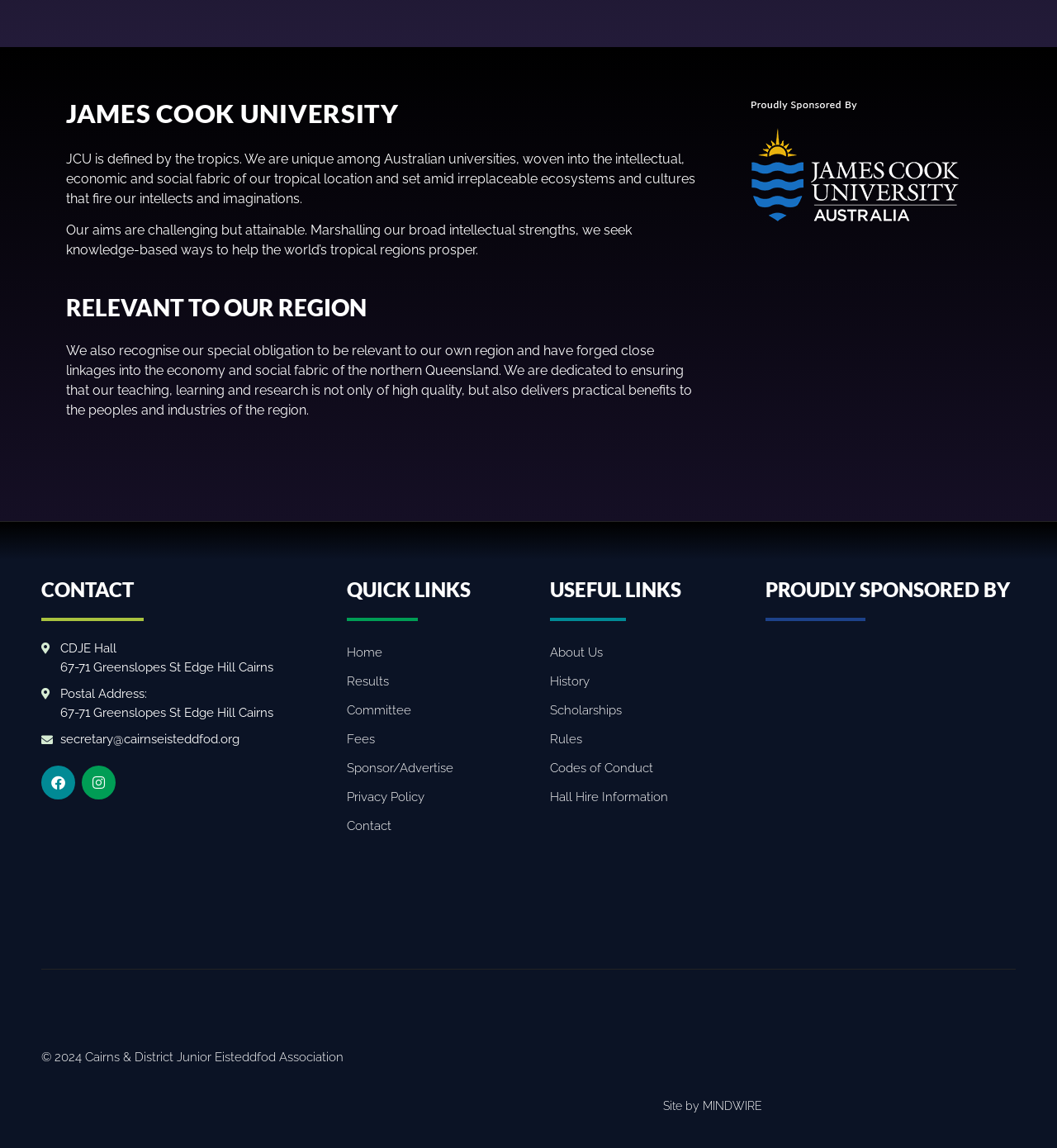Please identify the bounding box coordinates of the element's region that I should click in order to complete the following instruction: "Visit the 'About Us' page". The bounding box coordinates consist of four float numbers between 0 and 1, i.e., [left, top, right, bottom].

[0.52, 0.557, 0.7, 0.58]